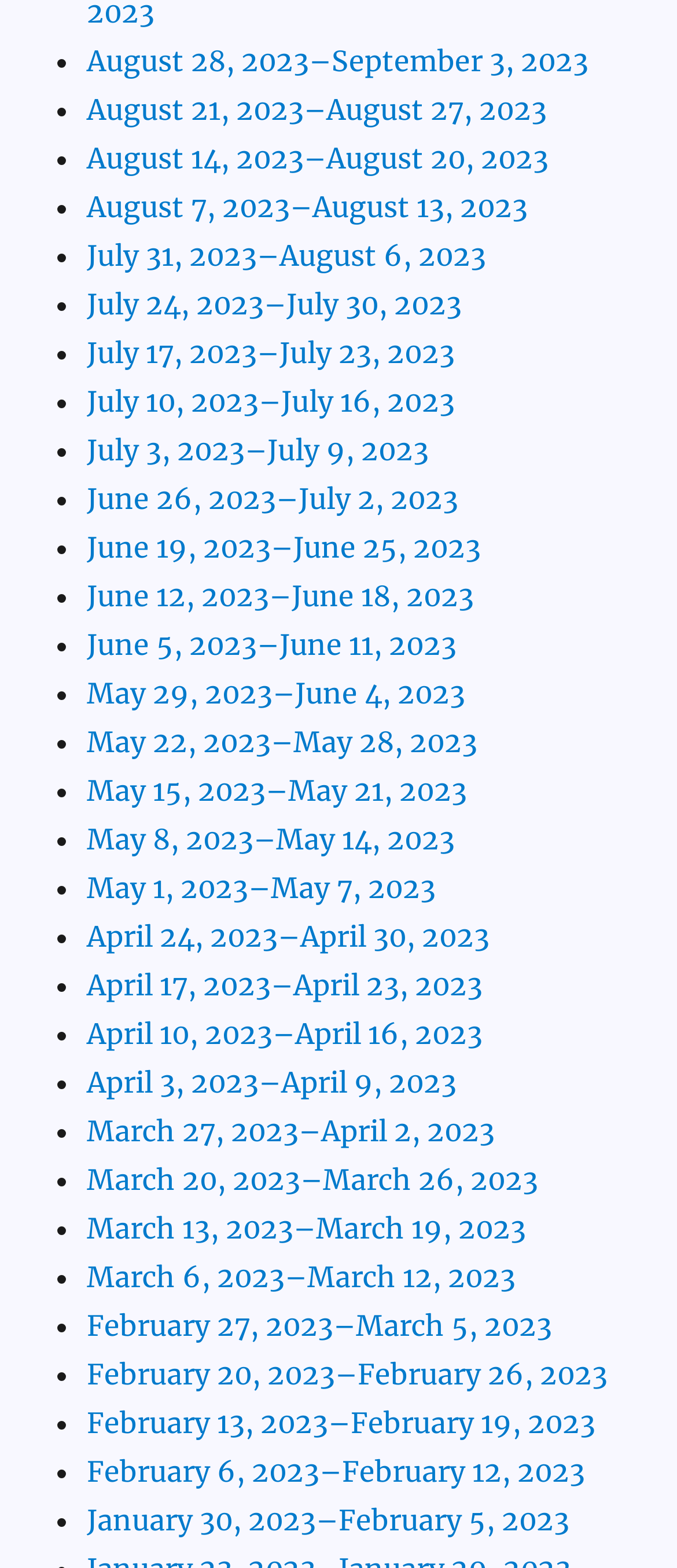Highlight the bounding box coordinates of the element that should be clicked to carry out the following instruction: "View June 26, 2023–July 2, 2023". The coordinates must be given as four float numbers ranging from 0 to 1, i.e., [left, top, right, bottom].

[0.128, 0.307, 0.677, 0.329]